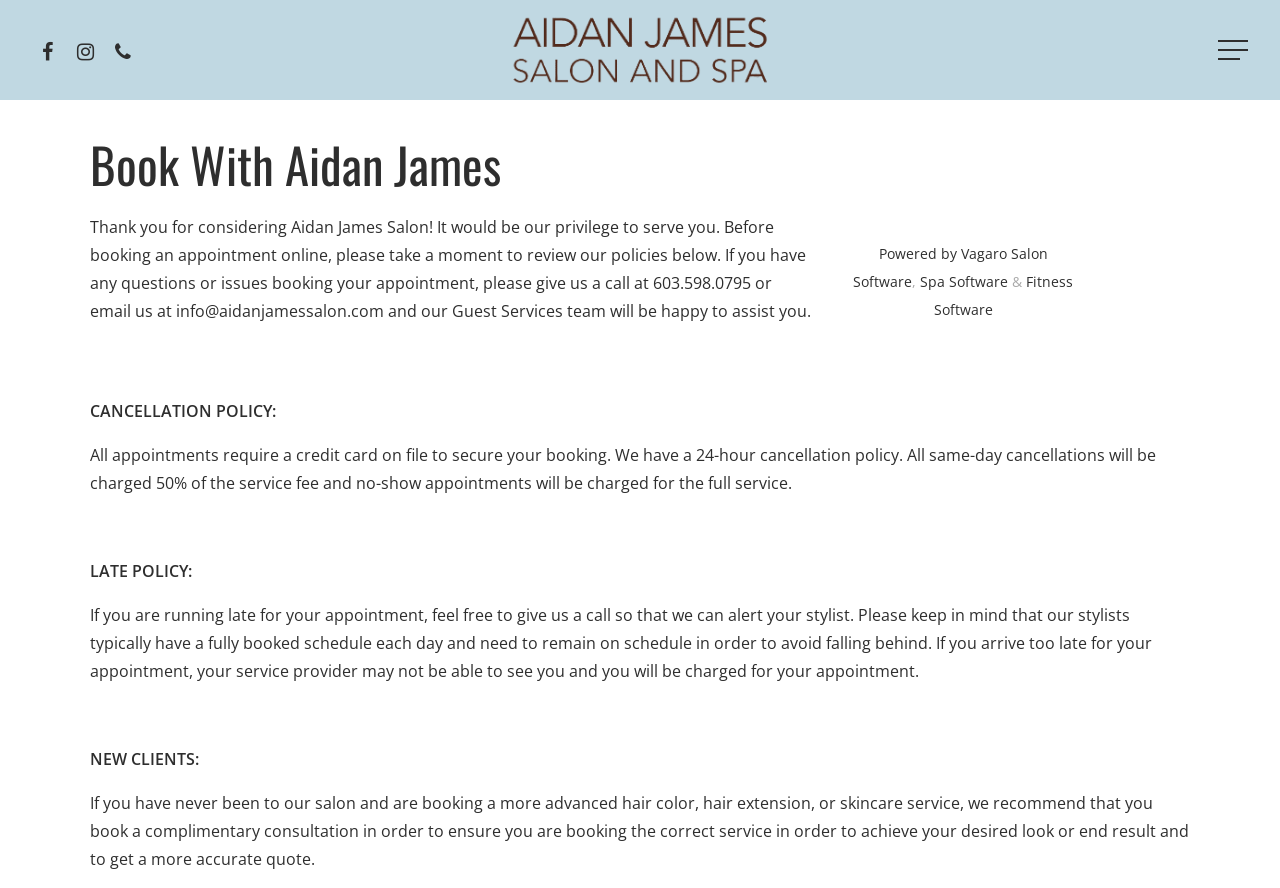Offer an in-depth caption of the entire webpage.

The webpage is for Aidan James Salon and Spa, where users can book an appointment with Aidan James. At the top left, there is a logo of Aidan James Salon and Spa, which is also a link. Below the logo, there are three social media links: Facebook, Instagram, and a phone number. 

On the top right, there is a navigation menu link. 

The main content of the webpage starts with a heading "Book With Aidan James" followed by a paragraph of text that welcomes users and explains the booking policy. Below this paragraph, there is a phone number and an email address that users can contact if they have any questions or issues with booking an appointment.

Further down, there are three links: "Powered by Vagaro", "Salon Software", and "Spa Software & Fitness Software", which are likely related to the booking system used by the salon.

The main content of the webpage is divided into three sections: Cancellation Policy, Late Policy, and New Clients. Each section has a heading and a paragraph of text that explains the policy. The Cancellation Policy explains that a credit card is required to secure a booking and that there are fees for same-day cancellations and no-shows. The Late Policy explains that users should call the salon if they are running late and that arriving too late may result in the service provider not being able to see them. The New Clients section recommends that new clients book a complimentary consultation for certain services to ensure they book the correct service and get an accurate quote.